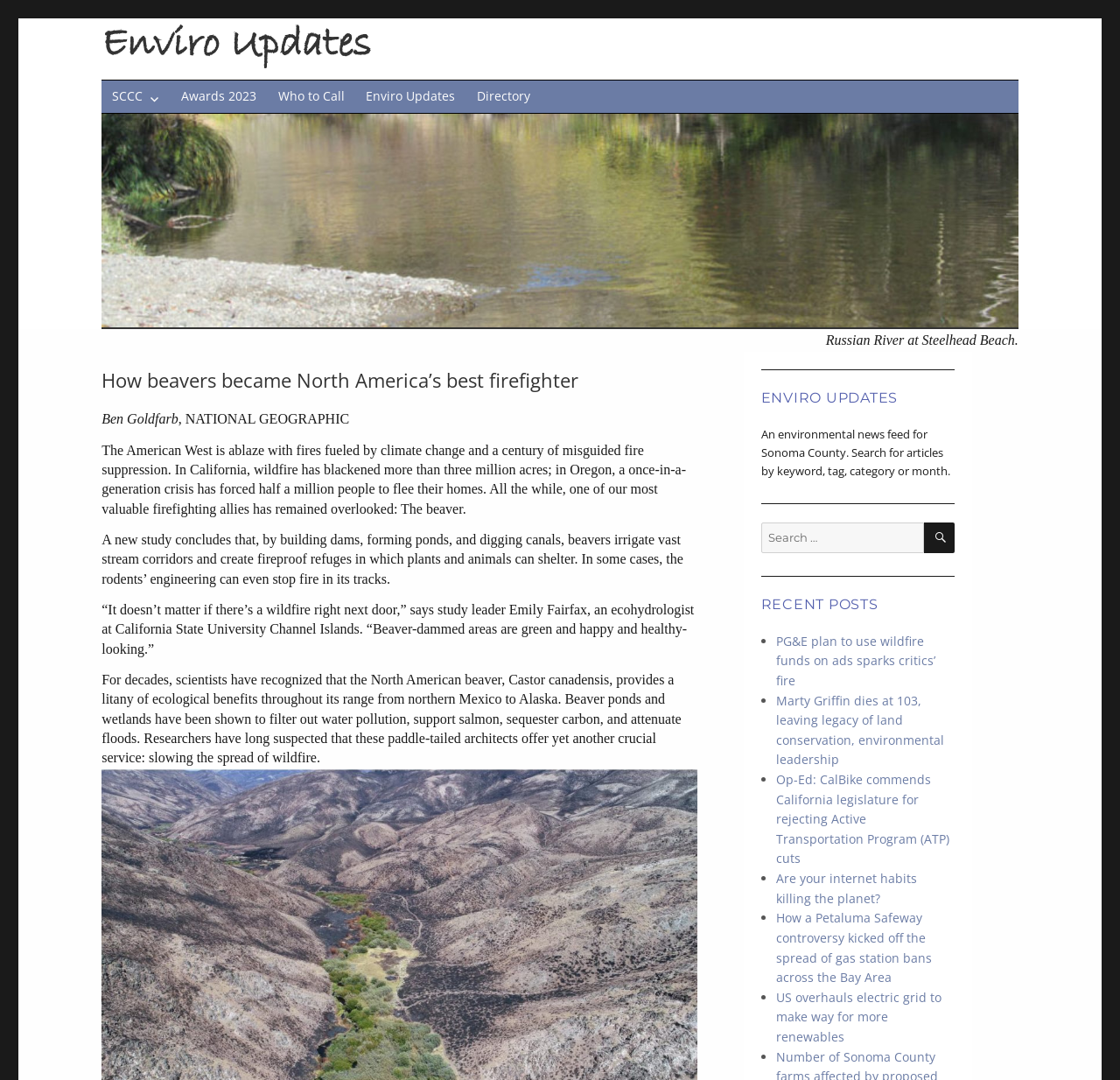Based on the image, provide a detailed and complete answer to the question: 
What is the purpose of the search box?

I determined the answer by looking at the search box element and the surrounding text, which indicates that it is used to search for articles by keyword, tag, category, or month.